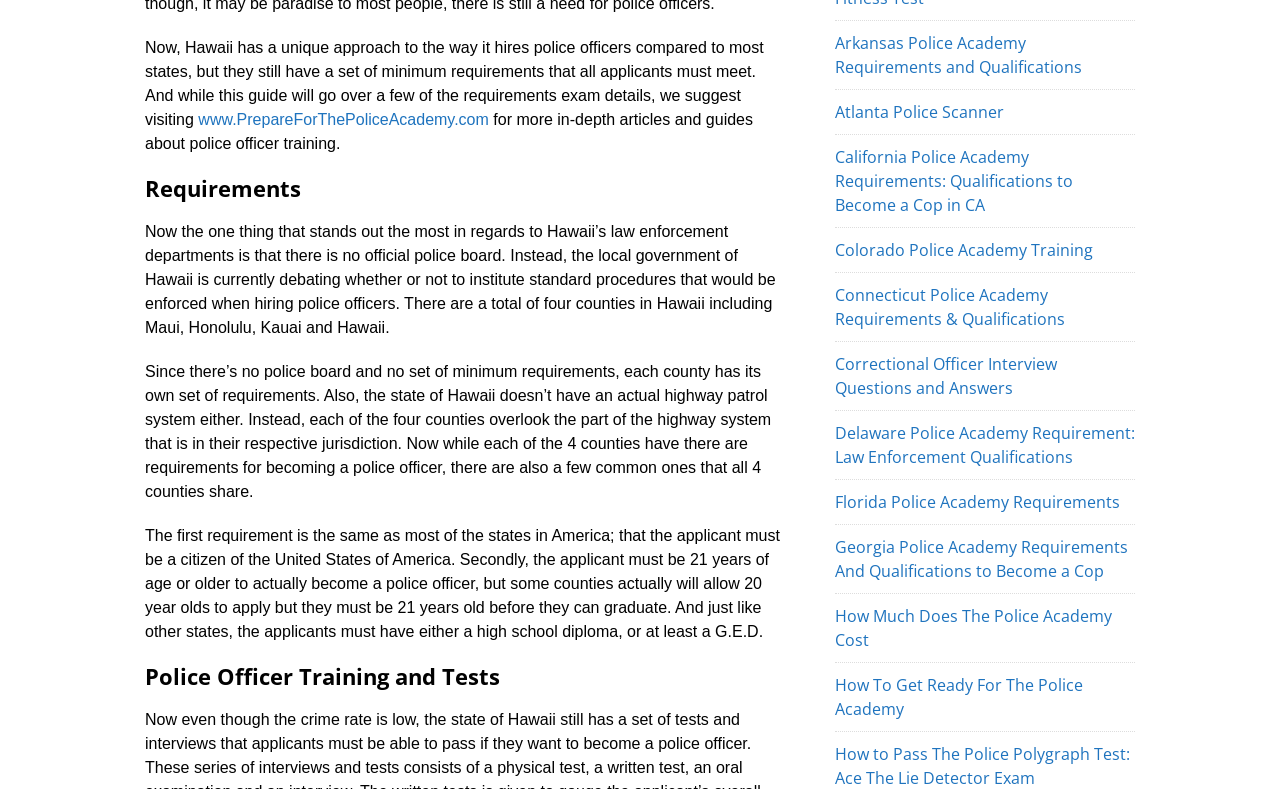Given the element description Colorado Police Academy Training, predict the bounding box coordinates for the UI element in the webpage screenshot. The format should be (top-left x, top-left y, bottom-right x, bottom-right y), and the values should be between 0 and 1.

[0.652, 0.302, 0.854, 0.33]